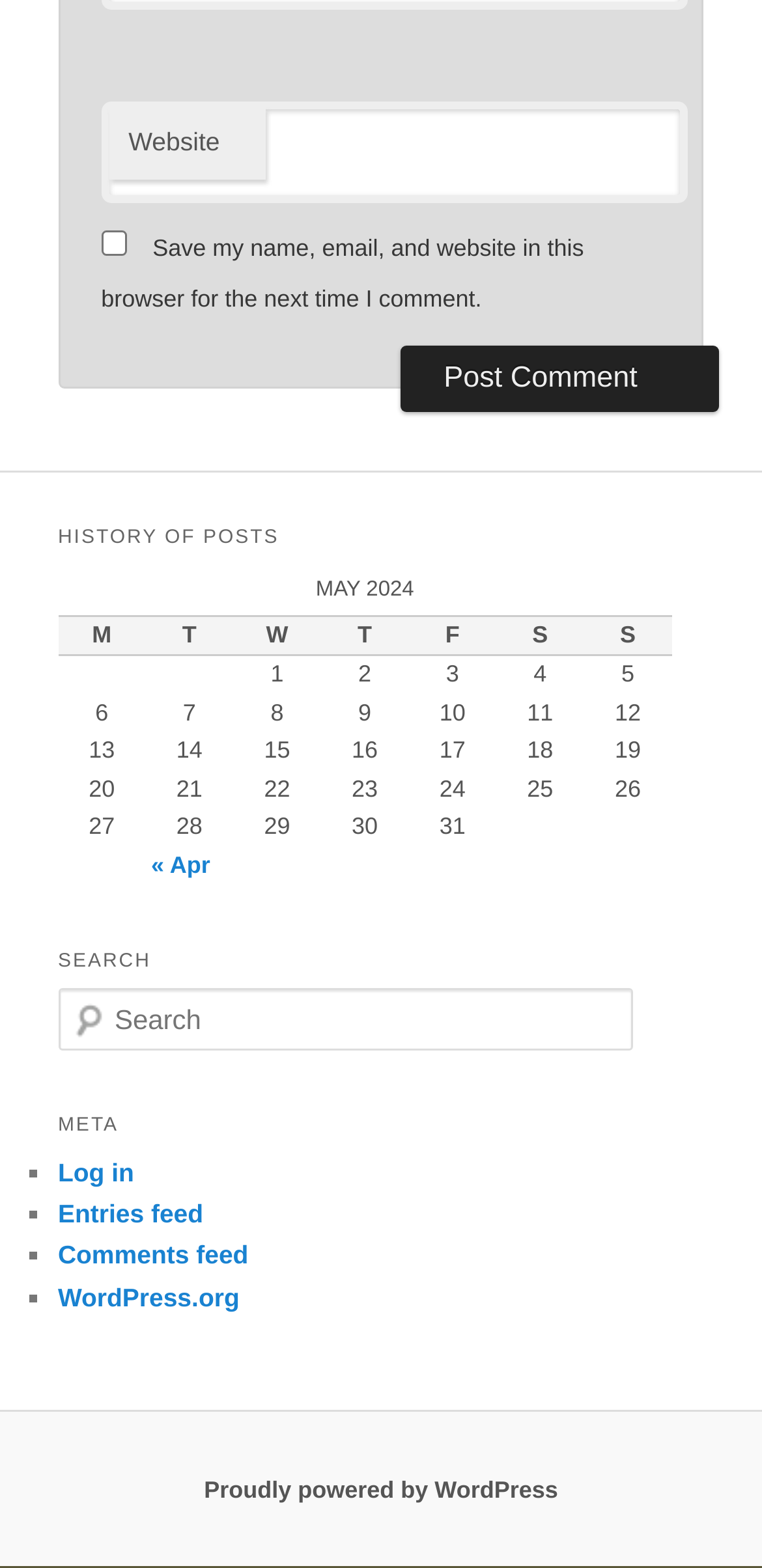Please look at the image and answer the question with a detailed explanation: How many columns are in the table?

The table has 7 columns which are indicated by the columnheader elements with the texts 'M', 'T', 'W', 'T', 'F', 'S', and 'S'.